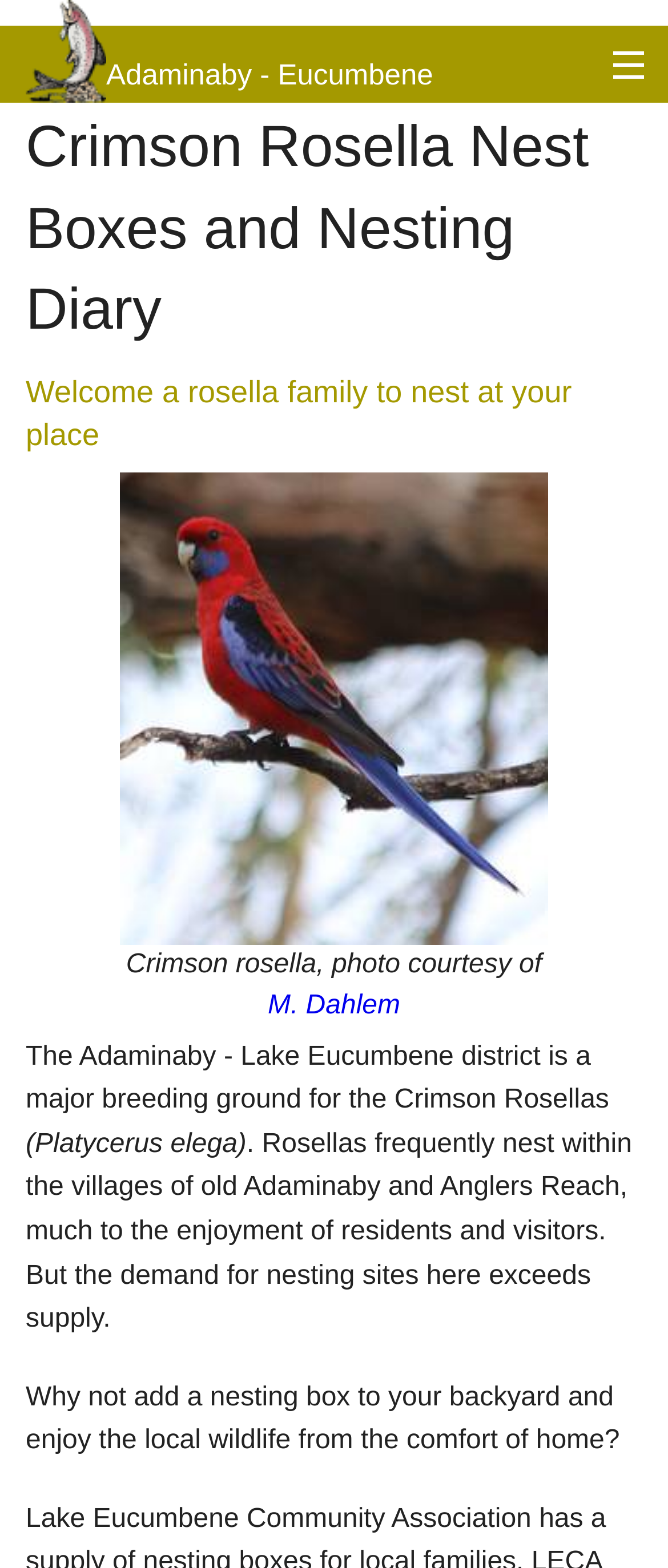Please answer the following question using a single word or phrase: 
Who is the photographer of the Crimson Rosella image?

Michael Dahlem